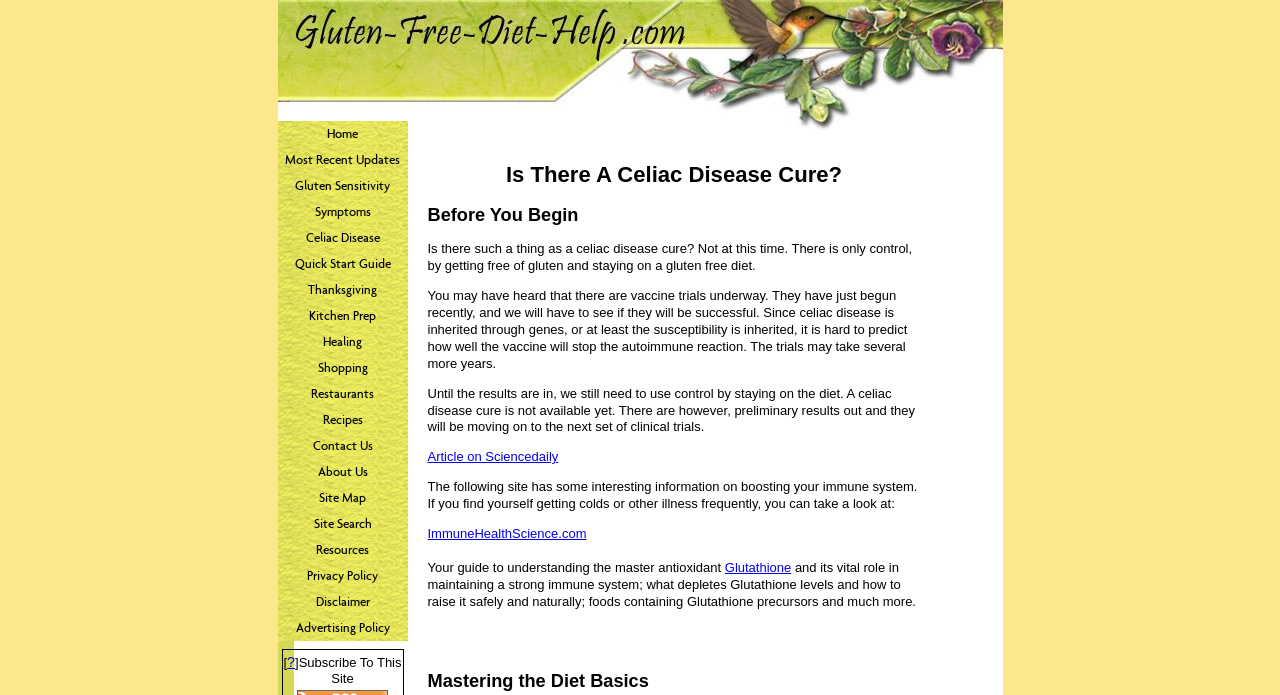Offer a thorough description of the webpage.

This webpage is about celiac disease and the gluten-free diet. At the top, there is a navigation menu with 19 links, including "Home", "Most Recent Updates", "Gluten Sensitivity", "Symptoms", "Celiac Disease", and others. Below the navigation menu, there is a heading "Is There A Celiac Disease Cure?" followed by a subheading "Before You Begin". 

The main content of the page is divided into sections. The first section discusses the possibility of a cure for celiac disease and what it takes to heal from it. There is a link to an article on Sciencedaily and a recommendation for a website, ImmuneHealthScience.com, which provides information on boosting the immune system. 

The next section is about the importance of Glutathione, a master antioxidant, in maintaining a strong immune system. It provides information on what depletes Glutathione levels and how to raise it safely and naturally, as well as foods containing Glutathione precursors. 

Finally, there is a heading "Mastering the Diet Basics" at the bottom of the page.